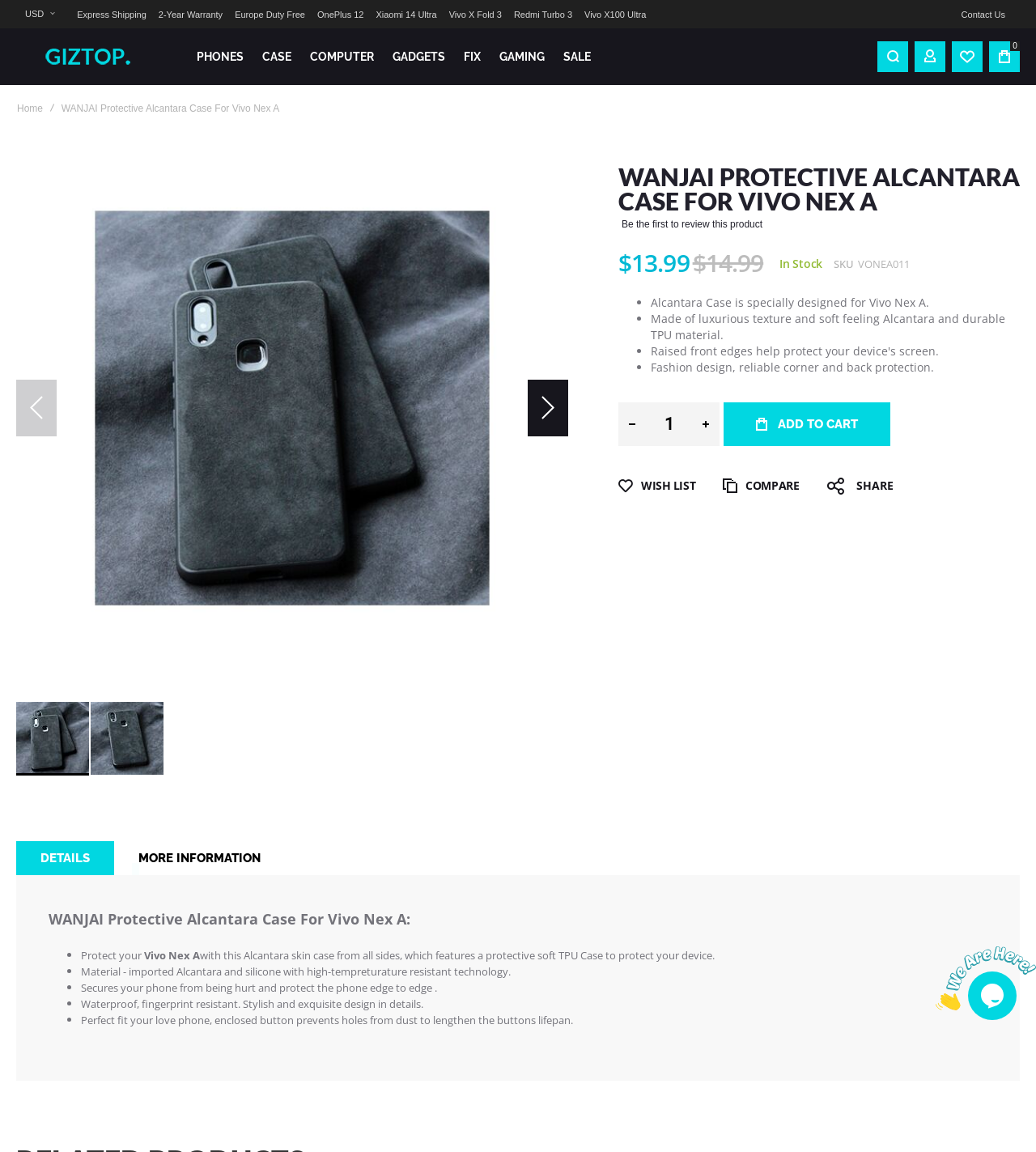How many tabs are there in the tablist?
Please provide a comprehensive answer to the question based on the webpage screenshot.

I found the number of tabs by looking at the tablist element, which only has one tab labeled 'DETAILS'.